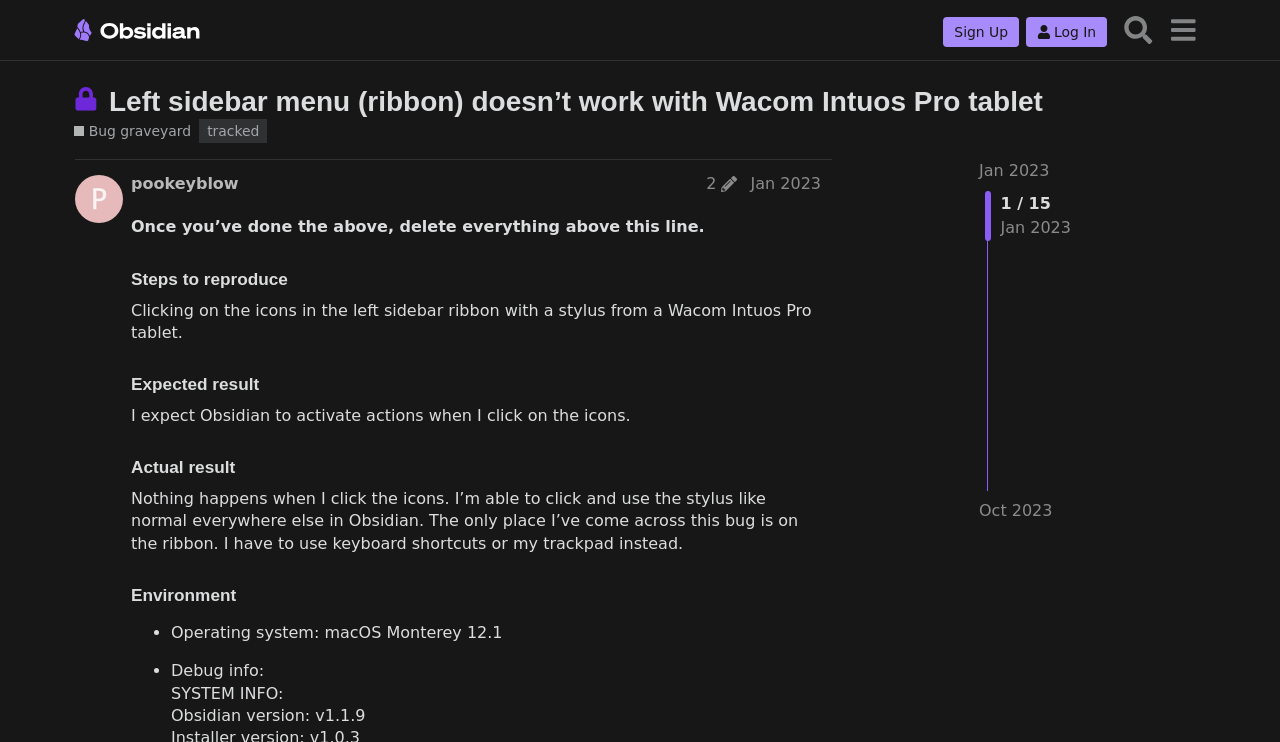Please identify the bounding box coordinates of the element that needs to be clicked to execute the following command: "Click on the 'Bug graveyard' link". Provide the bounding box using four float numbers between 0 and 1, formatted as [left, top, right, bottom].

[0.058, 0.163, 0.149, 0.191]